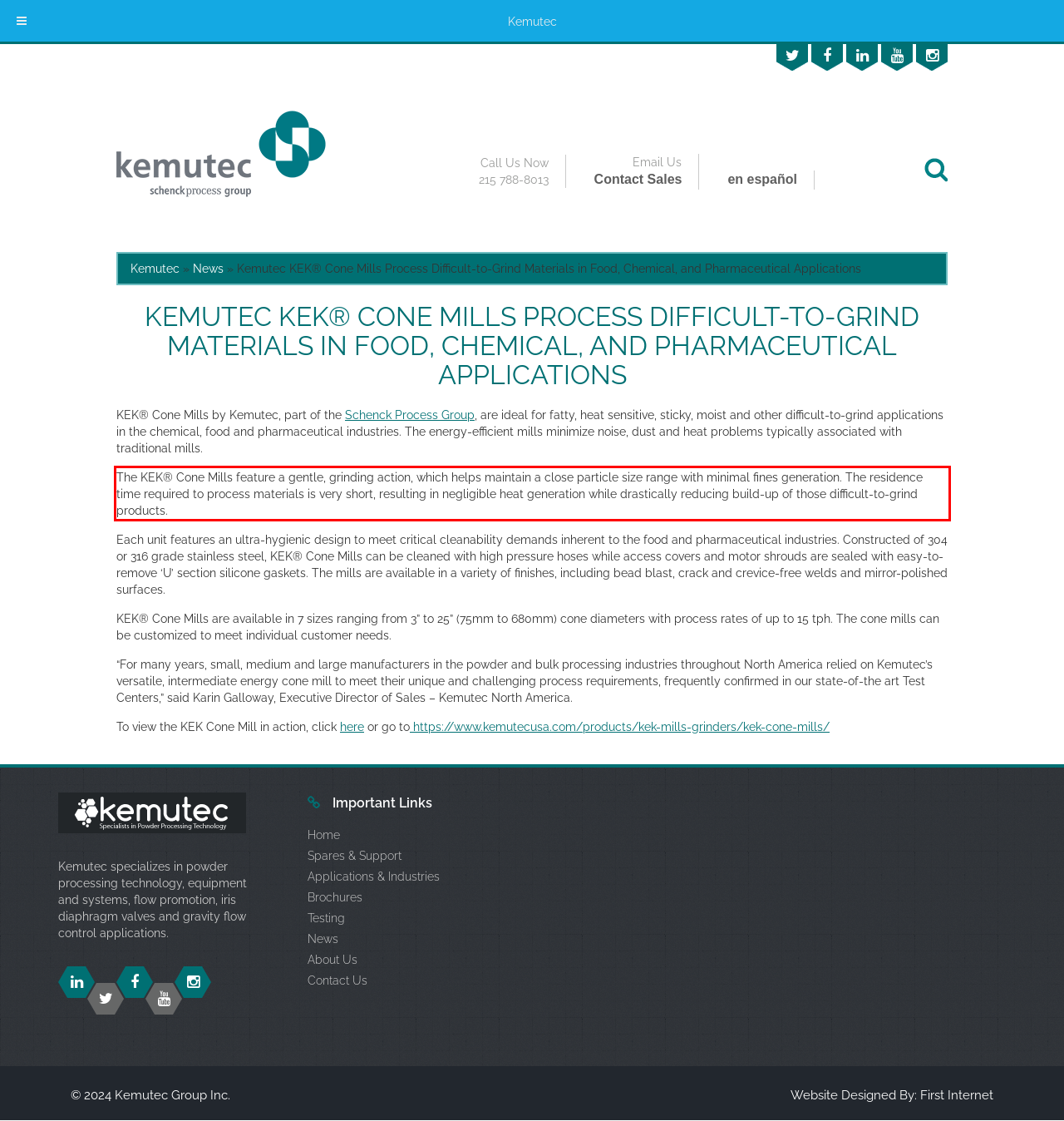You have a screenshot with a red rectangle around a UI element. Recognize and extract the text within this red bounding box using OCR.

The KEK® Cone Mills feature a gentle, grinding action, which helps maintain a close particle size range with minimal fines generation. The residence time required to process materials is very short, resulting in negligible heat generation while drastically reducing build-up of those difficult-to-grind products.